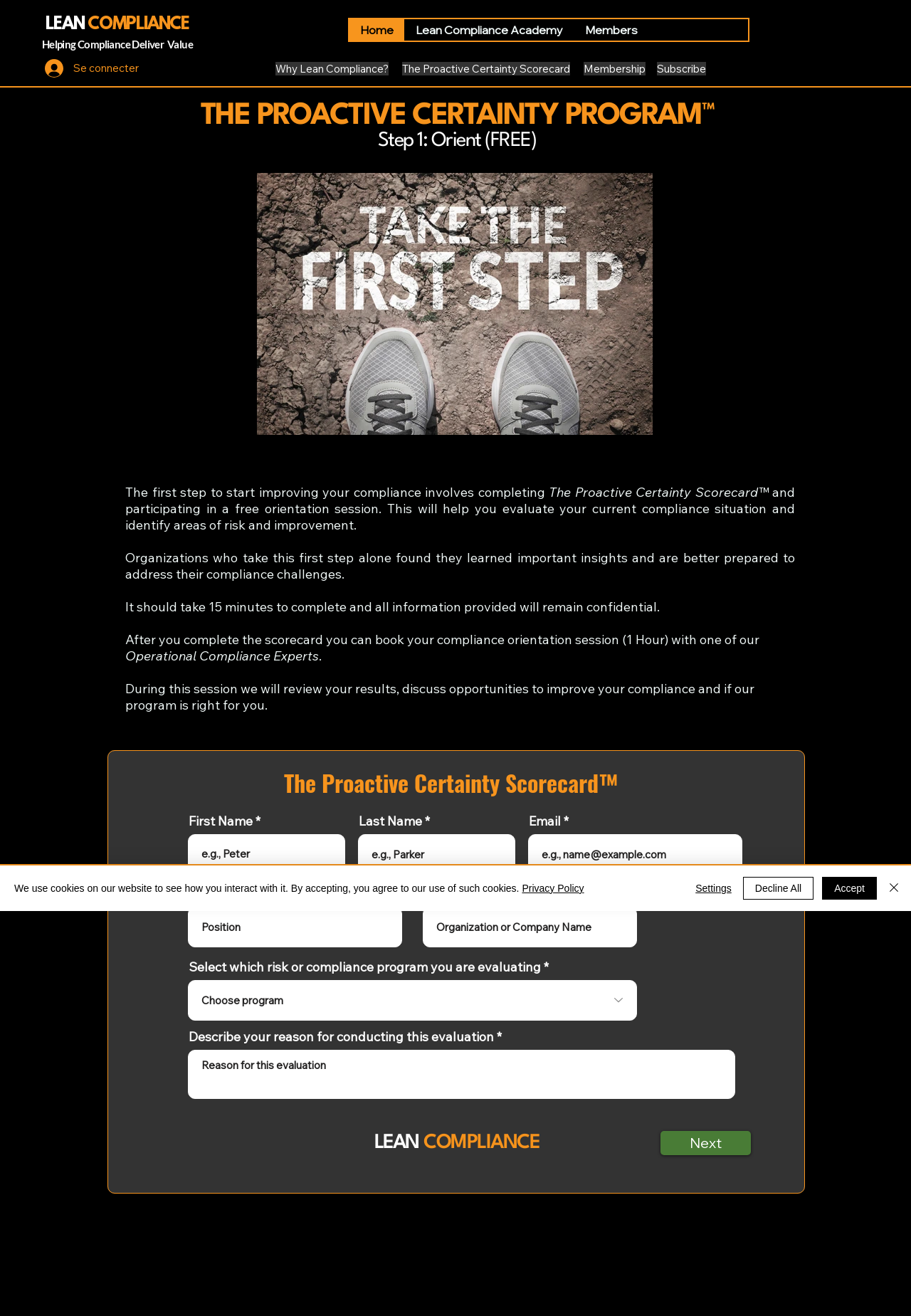Determine the bounding box coordinates for the HTML element described here: "LEAN COMPLIANCE".

[0.05, 0.011, 0.208, 0.027]